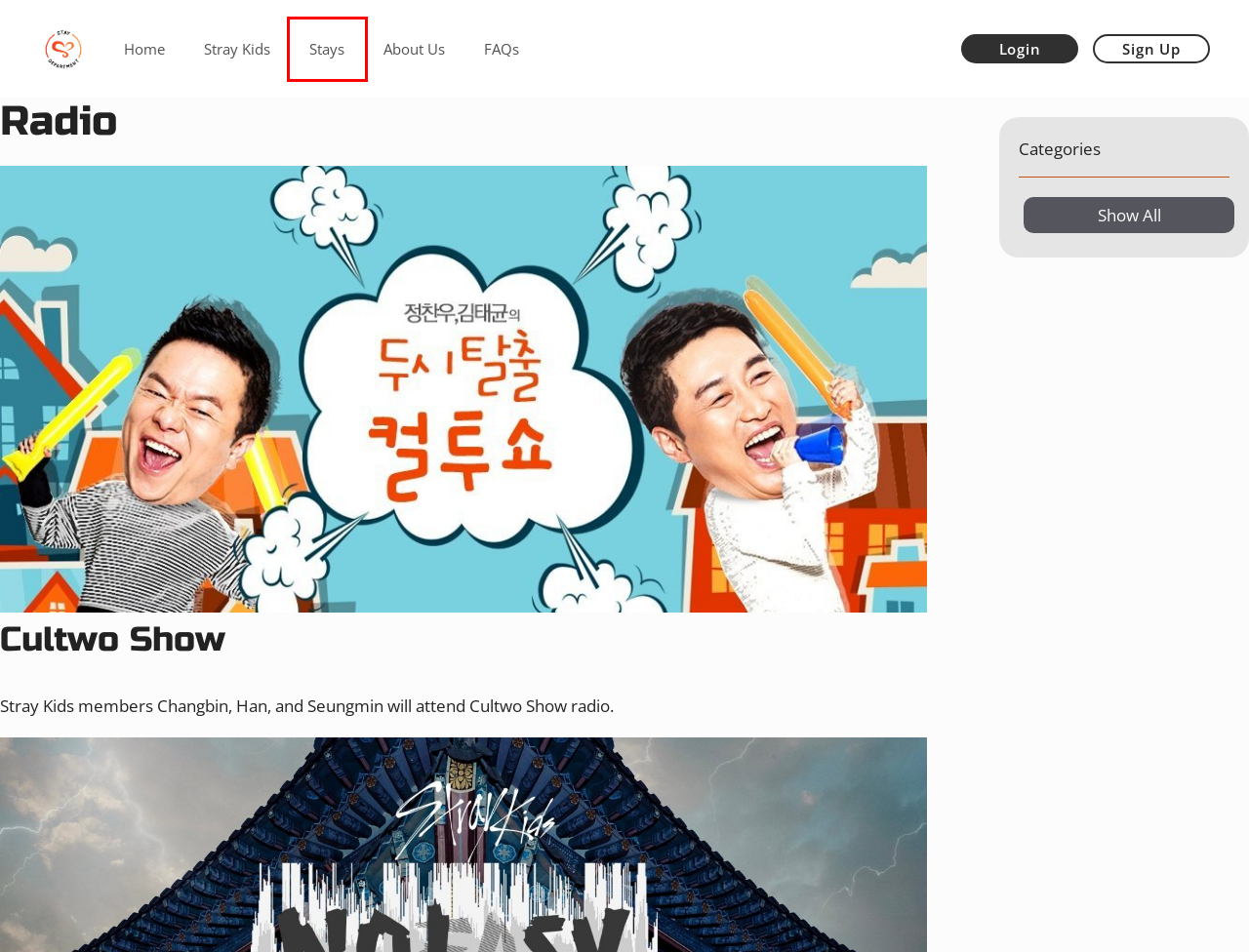A screenshot of a webpage is provided, featuring a red bounding box around a specific UI element. Identify the webpage description that most accurately reflects the new webpage after interacting with the selected element. Here are the candidates:
A. Credits – Stay Department
B. Cultwo Show – Stay Department
C. Stray Kids – Stay Department
D. Kiss the Radio – Stay Department
E. Stays – Stay Department
F. Stay Department – You can stay here.
G. About Us – Stay Department
H. Login – Stay Department

E